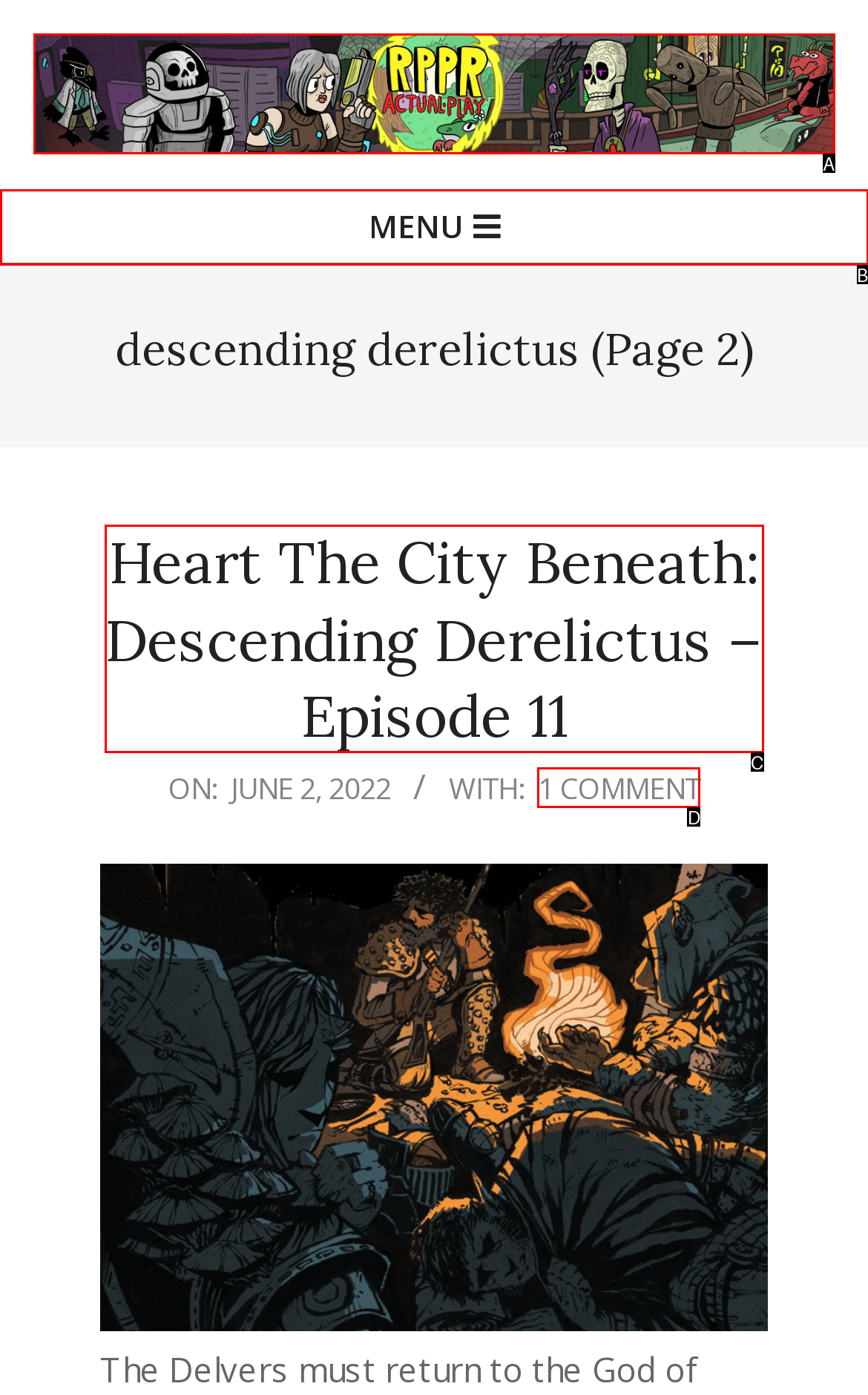Match the following description to a UI element: parent_node: Statistics name="statistics"
Provide the letter of the matching option directly.

None